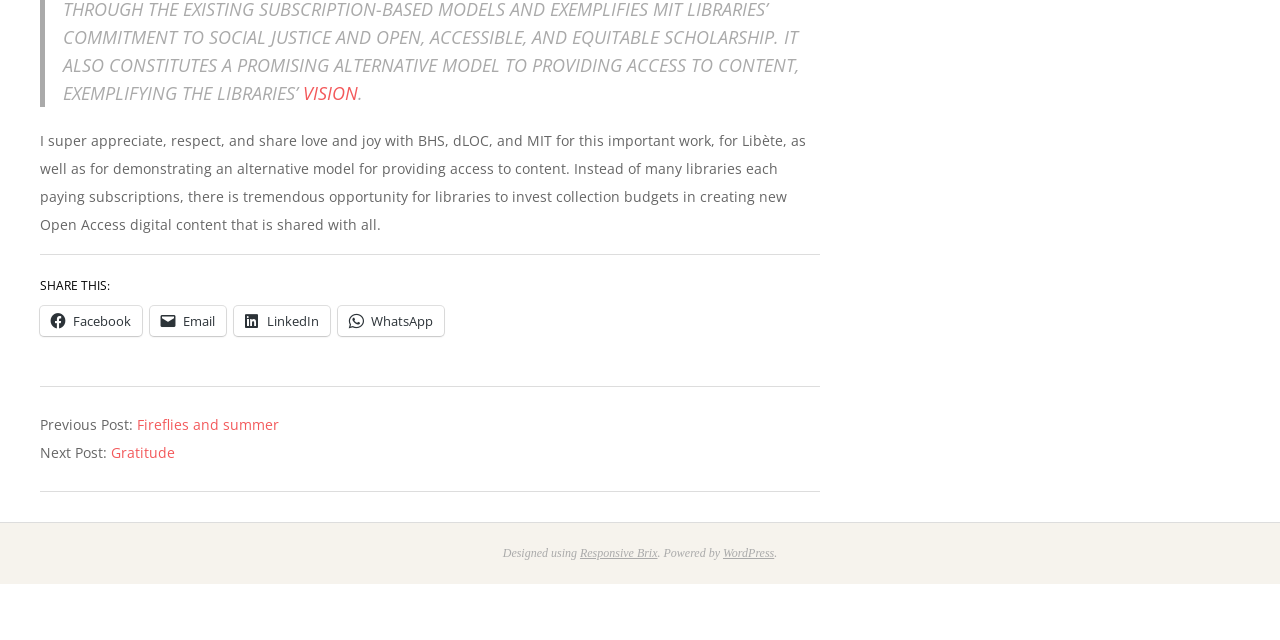Locate the UI element described by Responsive Brix in the provided webpage screenshot. Return the bounding box coordinates in the format (top-left x, top-left y, bottom-right x, bottom-right y), ensuring all values are between 0 and 1.

[0.453, 0.853, 0.514, 0.874]